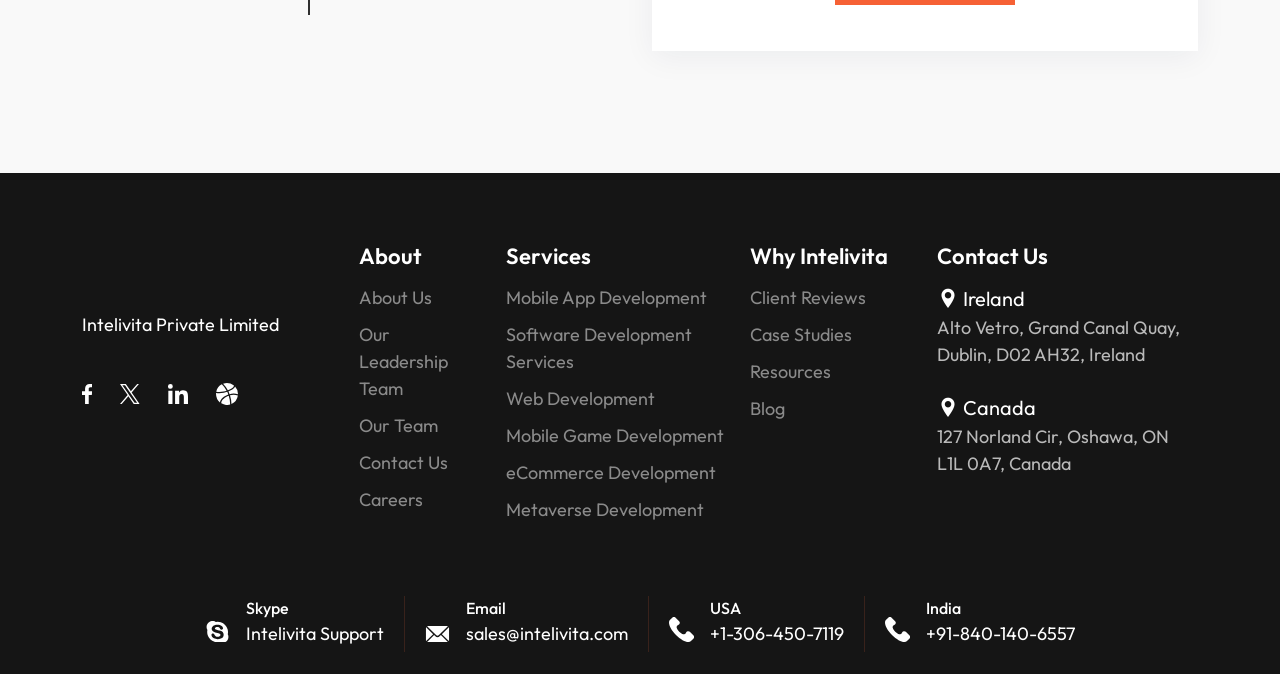Determine the bounding box coordinates for the area that should be clicked to carry out the following instruction: "Email sales@intelivita.com".

[0.364, 0.92, 0.491, 0.961]